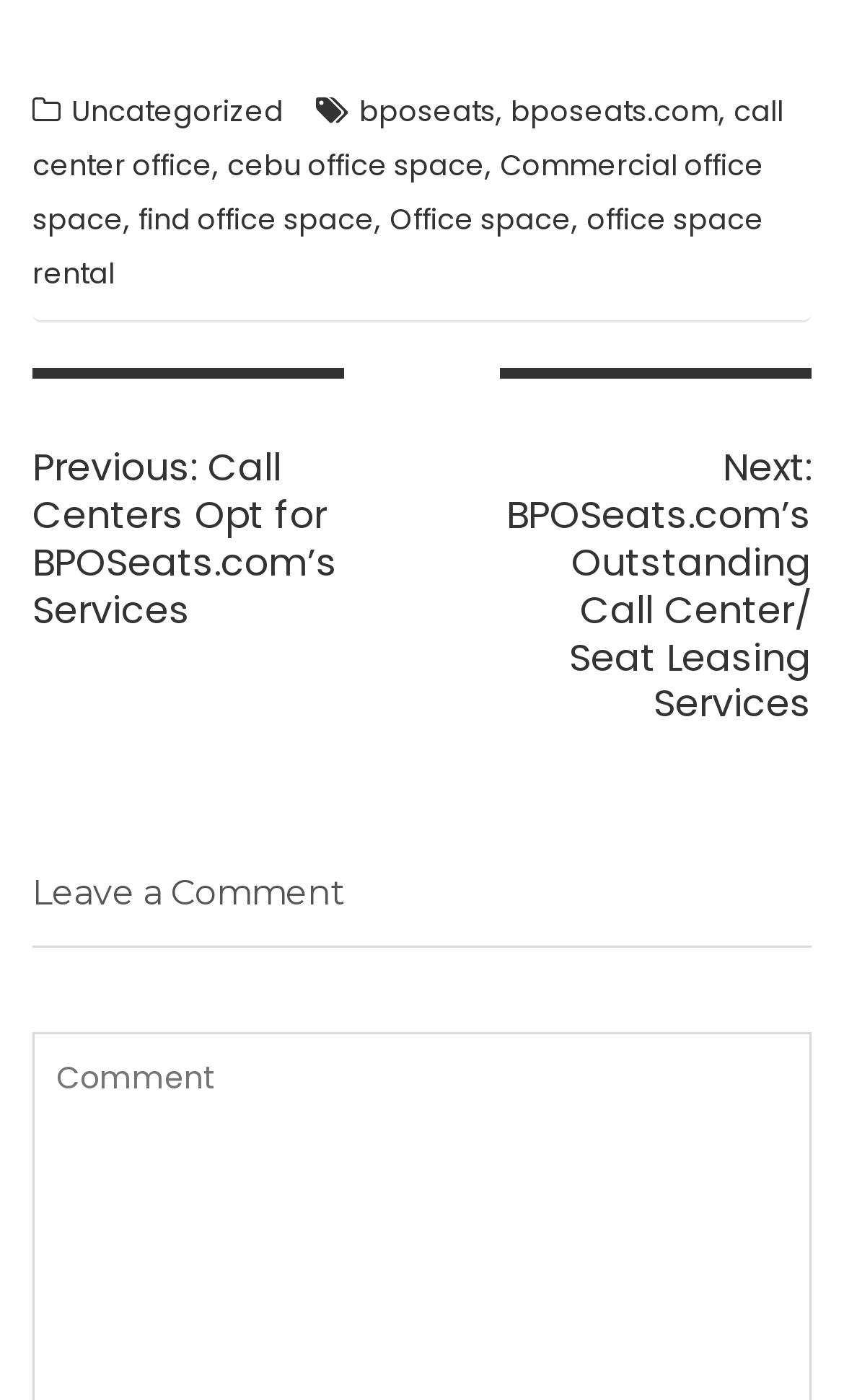What is the category of the post?
Carefully analyze the image and provide a detailed answer to the question.

The category of the post can be determined by looking at the footer section of the webpage, where there are links to different categories. The first link is 'Uncategorized', which suggests that the current post belongs to this category.